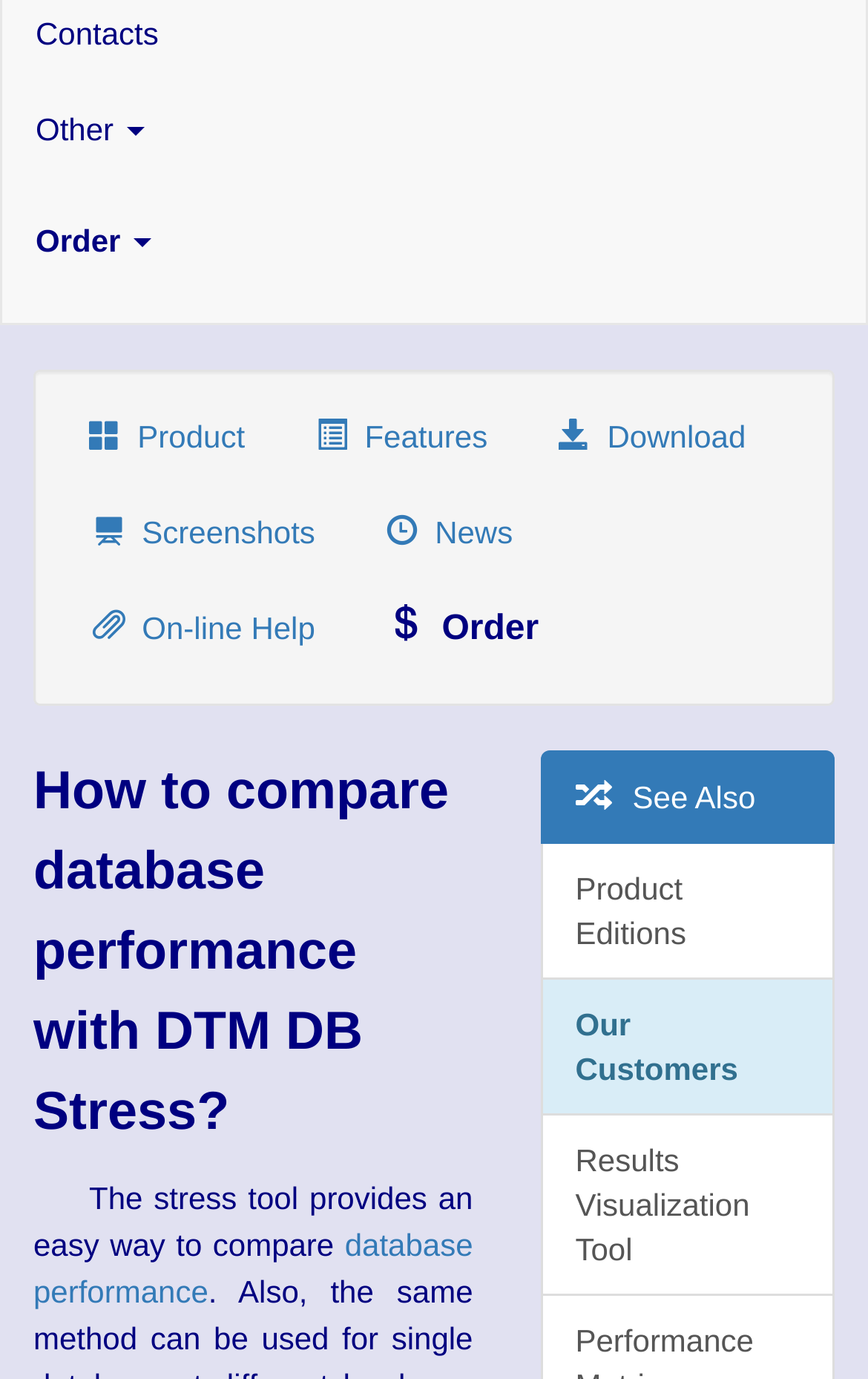Bounding box coordinates are specified in the format (top-left x, top-left y, bottom-right x, bottom-right y). All values are floating point numbers bounded between 0 and 1. Please provide the bounding box coordinate of the region this sentence describes: Screenshots

[0.069, 0.353, 0.402, 0.417]